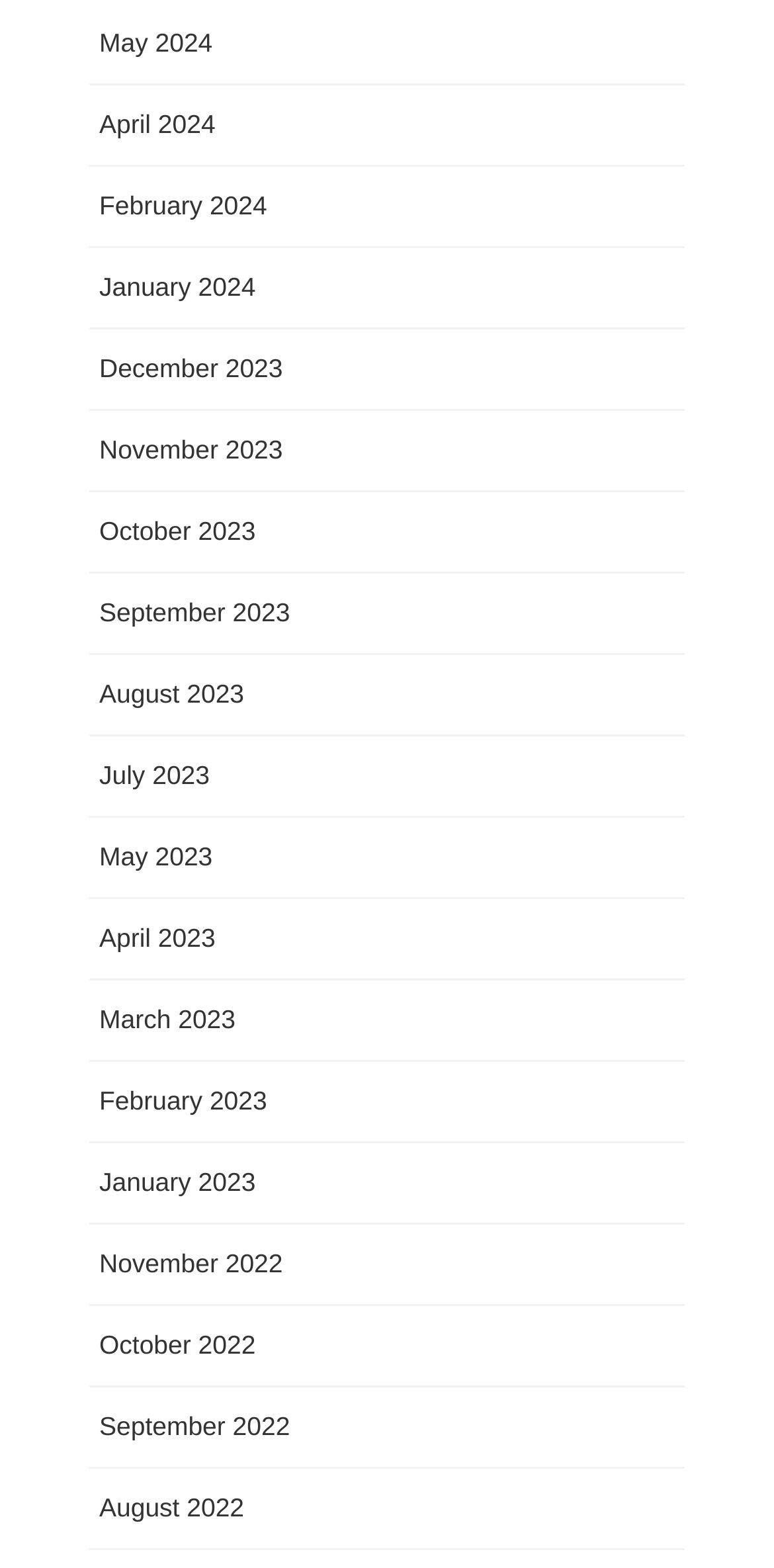What is the vertical position of 'May 2023' relative to 'May 2024'?
Using the visual information, reply with a single word or short phrase.

below